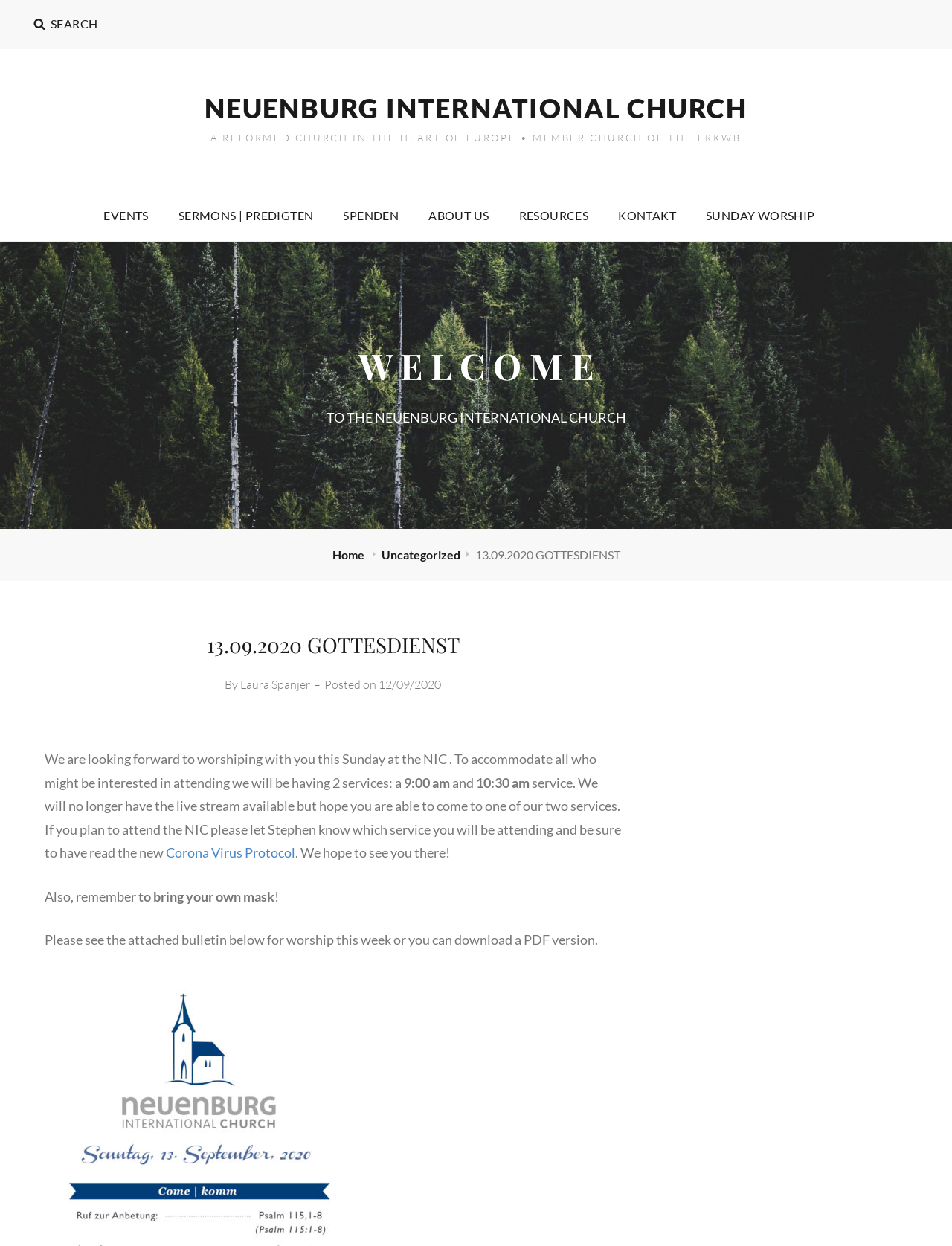Kindly provide the bounding box coordinates of the section you need to click on to fulfill the given instruction: "Click the SEARCH button".

[0.023, 0.0, 0.114, 0.039]